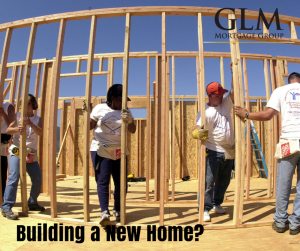Reply to the question with a brief word or phrase: What is the purpose of the bold text in the foreground?

To invite contemplation